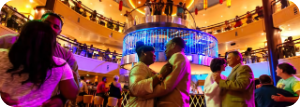What is the central feature in the Atrium?
From the image, provide a succinct answer in one word or a short phrase.

Illuminated sculpture or chandelier